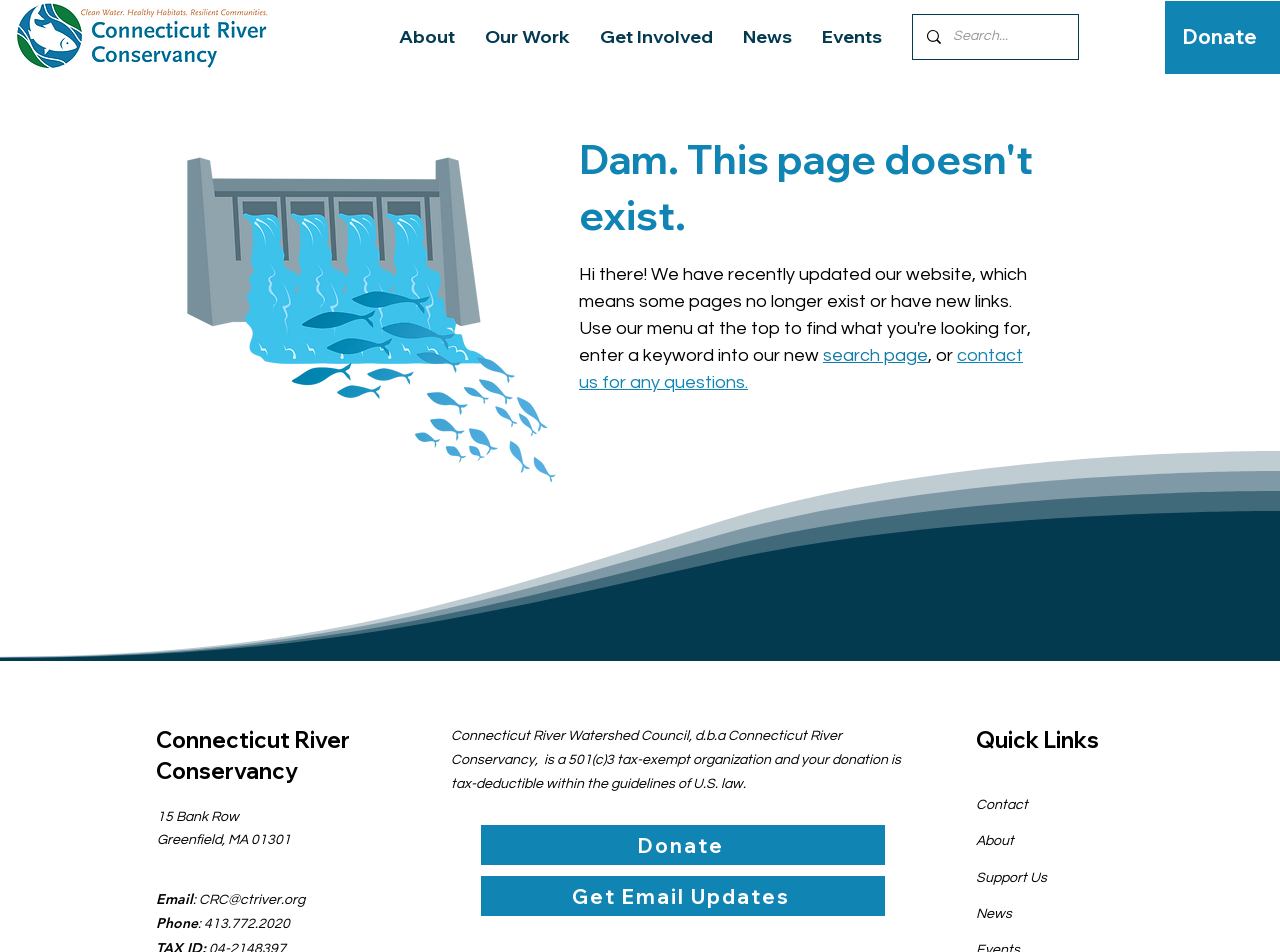What is the error message on the page?
Carefully analyze the image and provide a detailed answer to the question.

I found the error message by looking at the heading element with the text 'Dam. This page doesn't exist.' which is prominently displayed on the page.